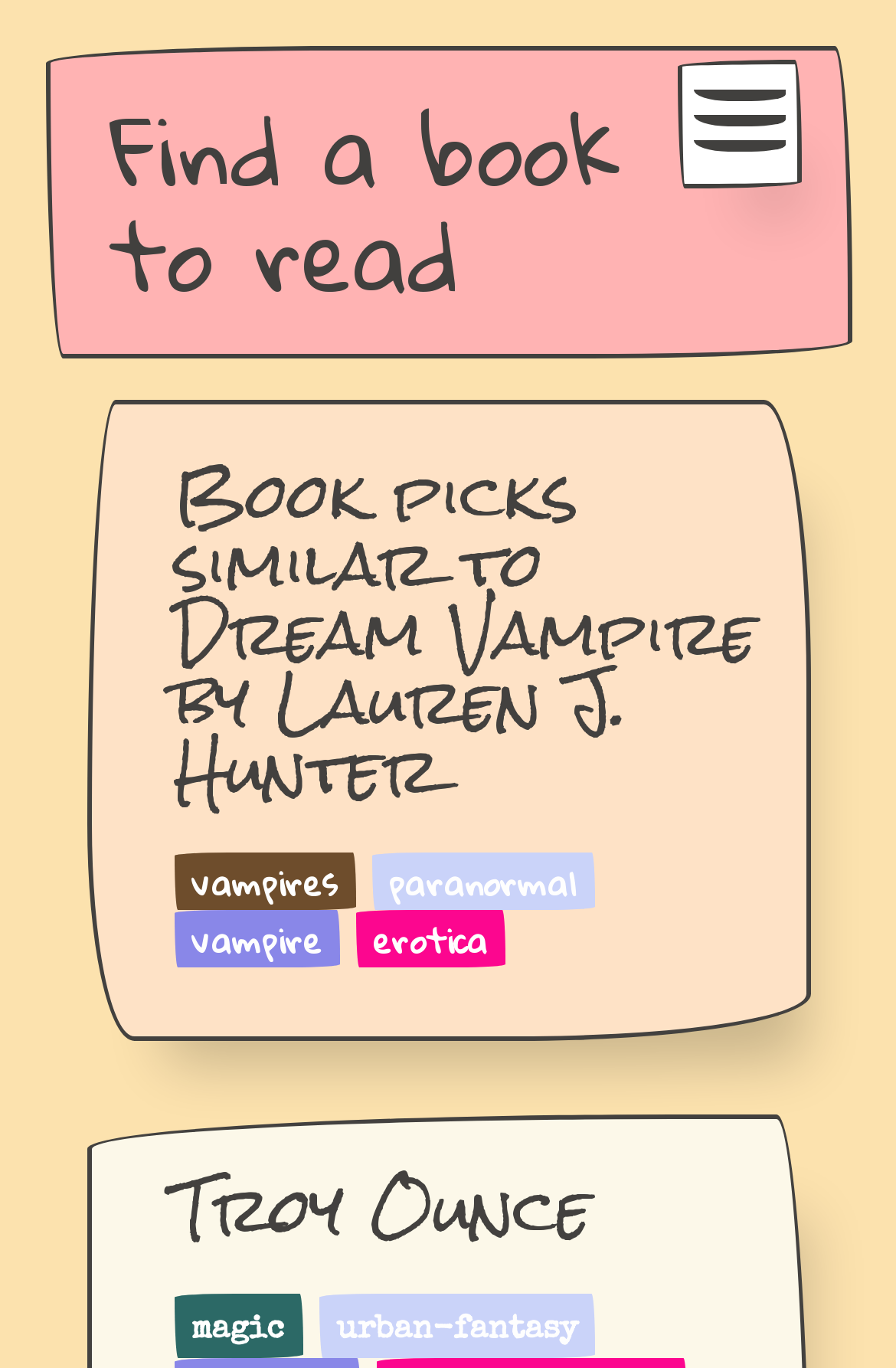From the webpage screenshot, predict the bounding box of the UI element that matches this description: "Find a bookto read".

[0.122, 0.042, 0.694, 0.255]